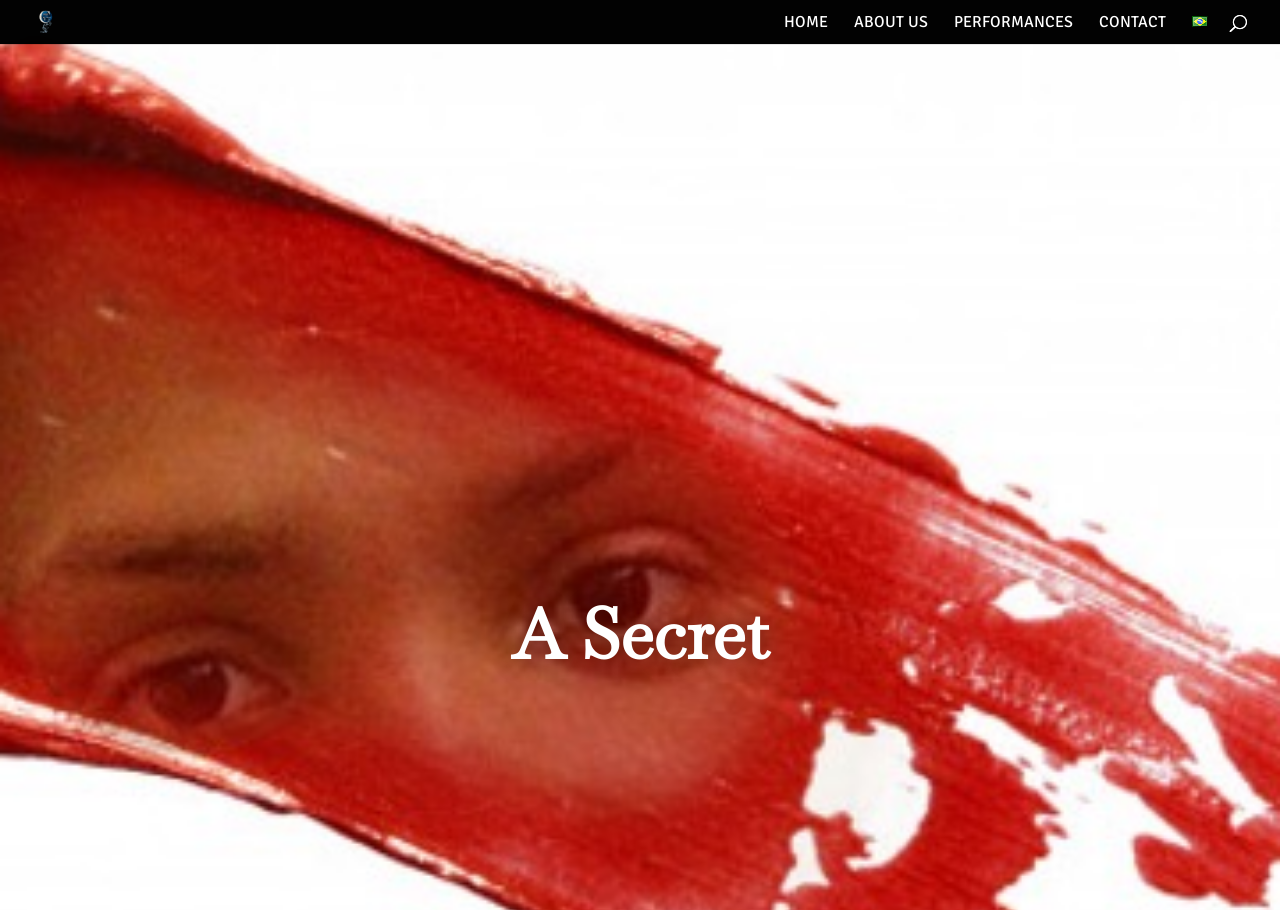Provide an in-depth description of the elements and layout of the webpage.

The webpage appears to be a website for a performance art organization or event called "A Secret" by "Carga Viva". At the top left corner, there is a small image and a link to "Carga Viva". 

On the top right side, there is a navigation menu consisting of five links: "HOME", "ABOUT US", "PERFORMANCES", "CONTACT", and "Português", which also has a small image beside it. These links are aligned horizontally and are relatively close to each other.

Below the navigation menu, there is a prominent heading that reads "A Secret", taking up a significant portion of the page. The heading is centered and positioned roughly in the middle of the page.